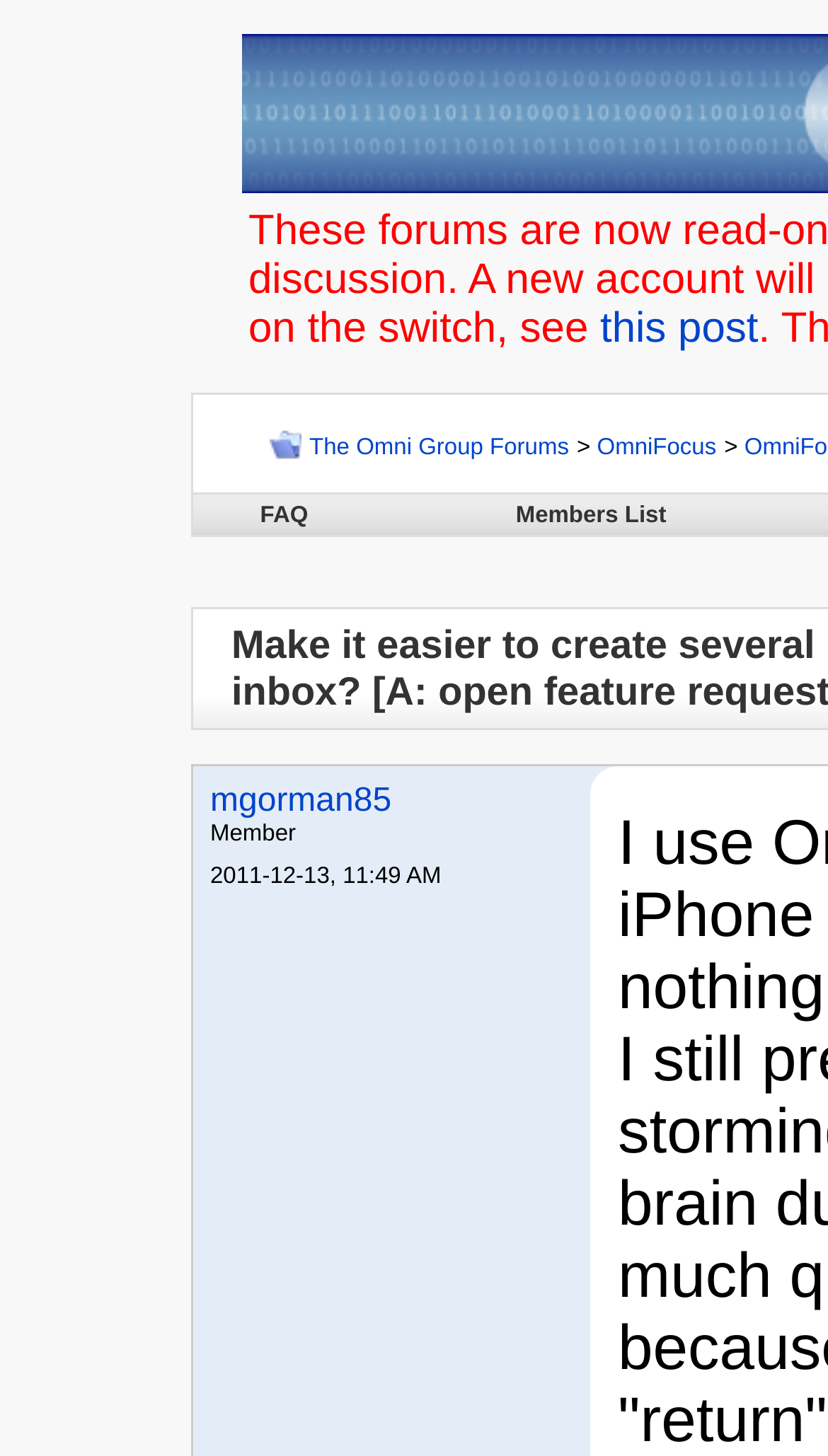Find the bounding box coordinates for the HTML element described in this sentence: "Members List". Provide the coordinates as four float numbers between 0 and 1, in the format [left, top, right, bottom].

[0.623, 0.345, 0.805, 0.362]